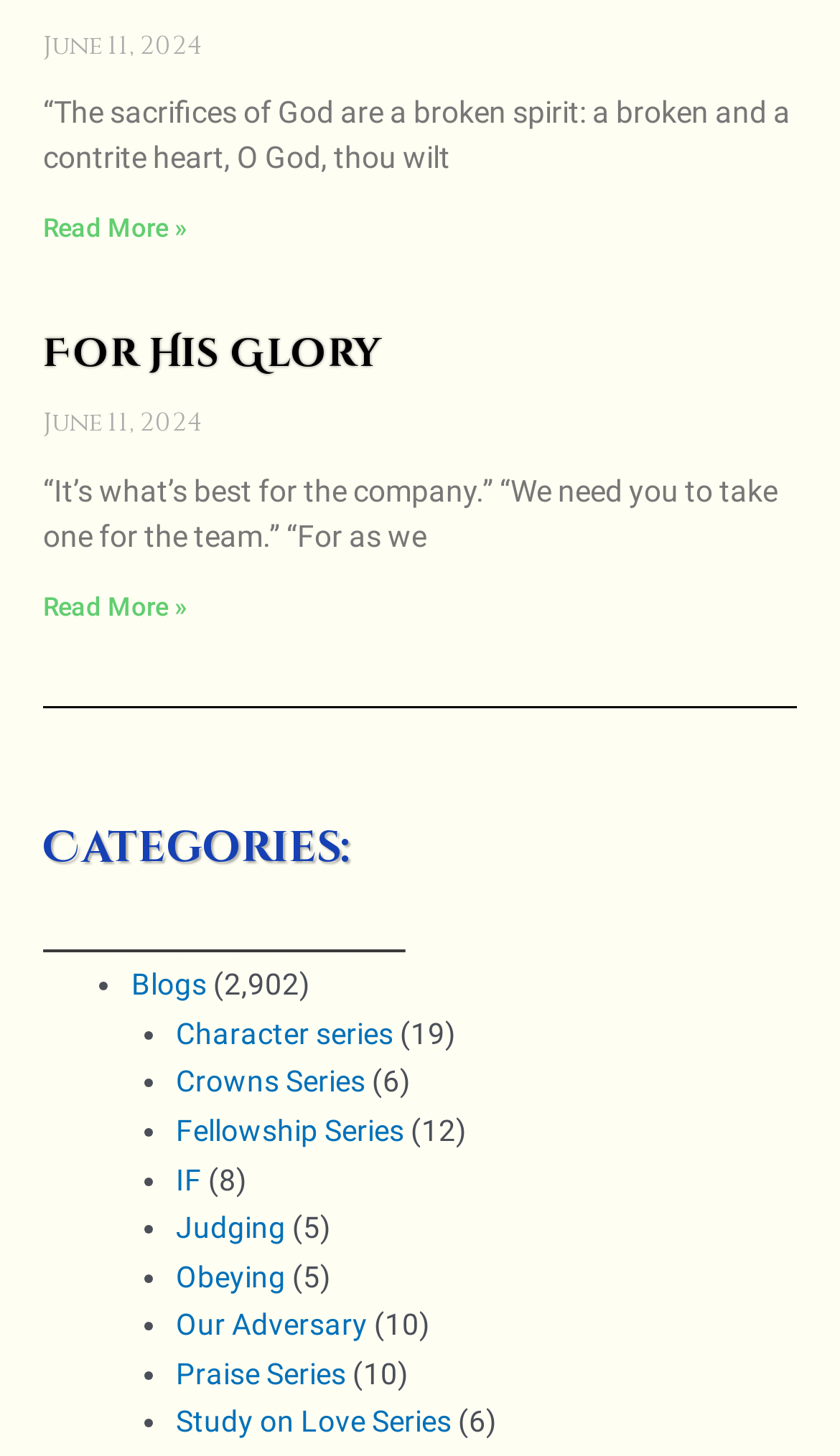Please give a concise answer to this question using a single word or phrase: 
How many categories are listed on the page?

9